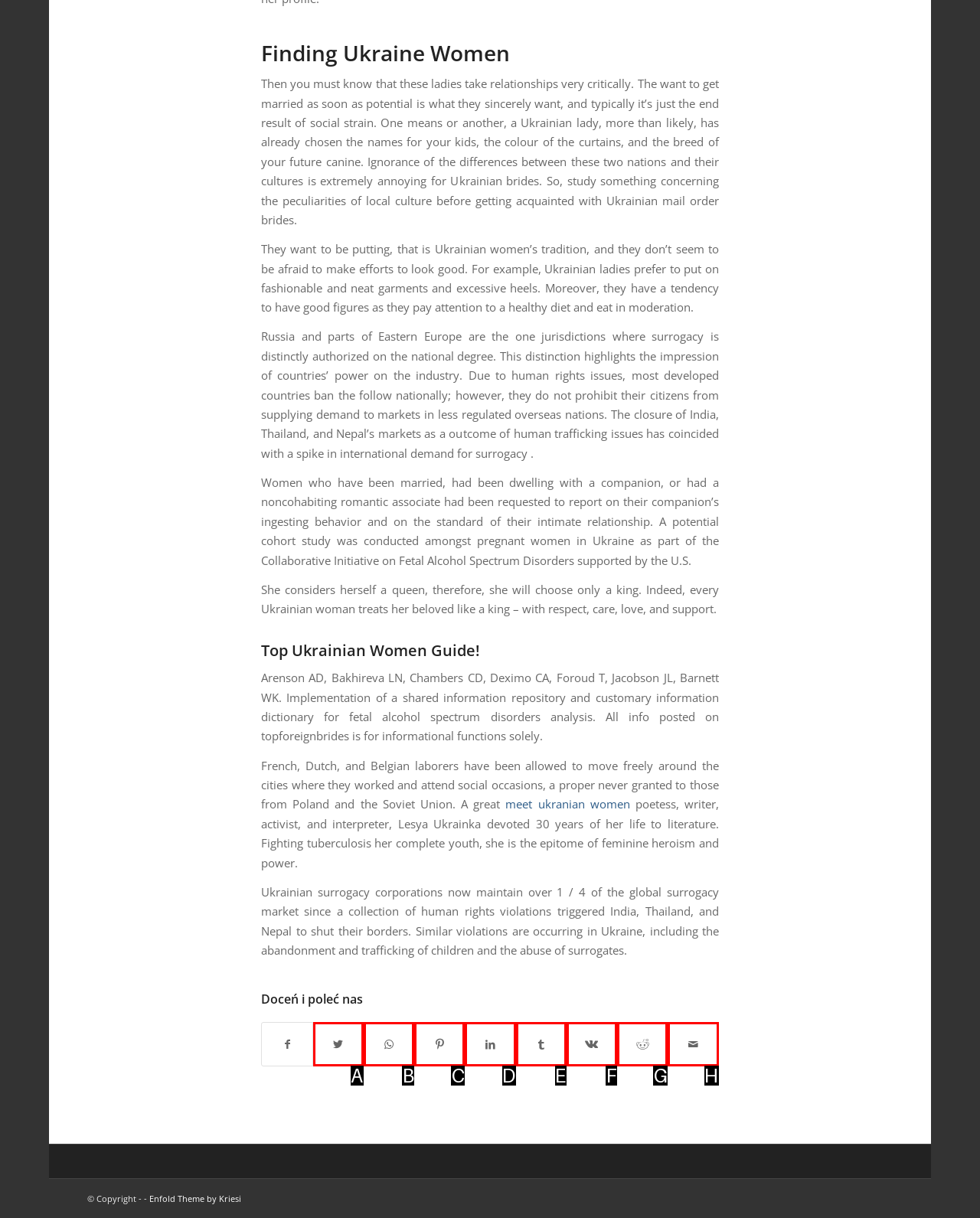Which option aligns with the description: Udostępnij Tumblr? Respond by selecting the correct letter.

E